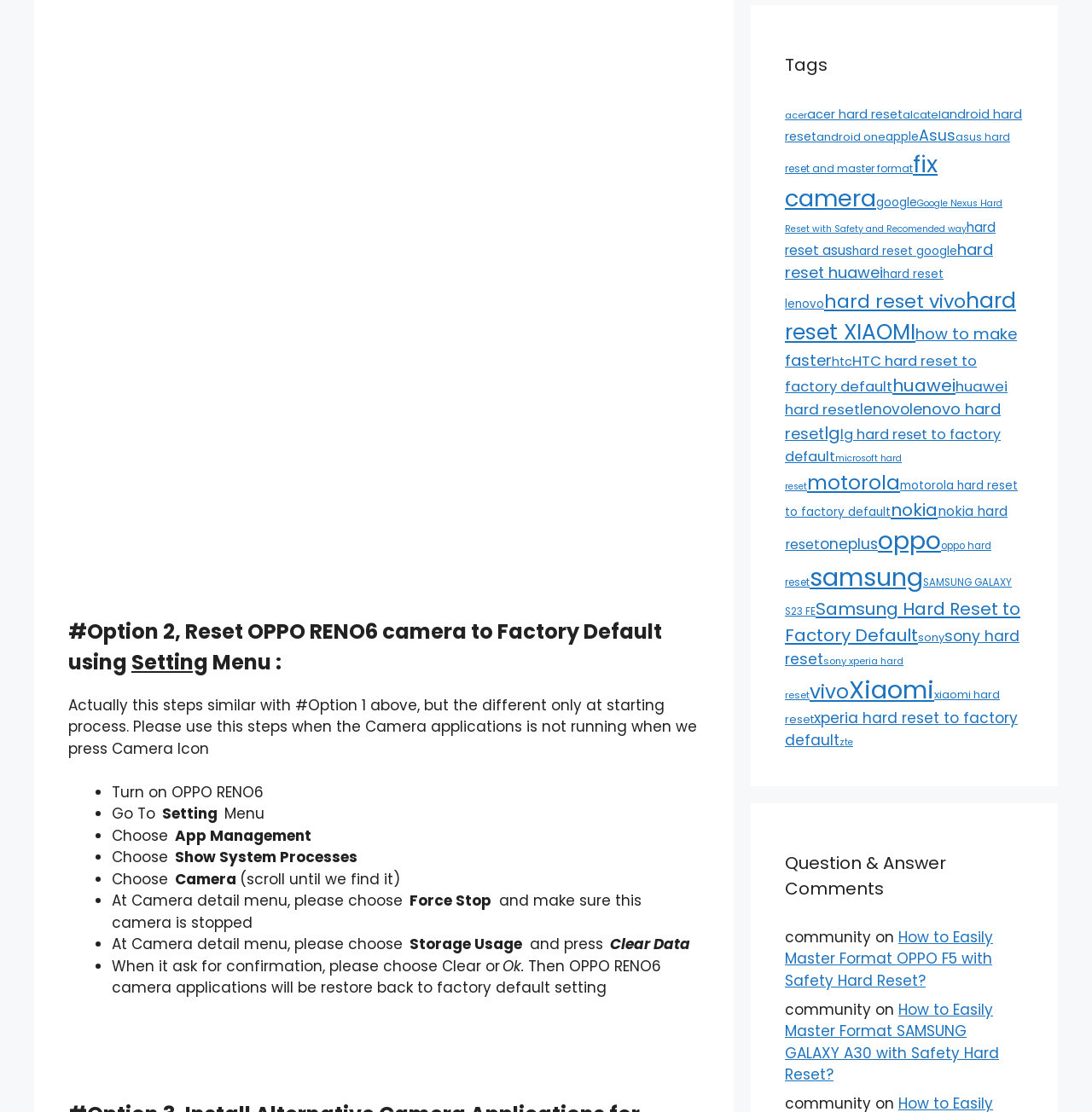Determine the bounding box coordinates of the section I need to click to execute the following instruction: "Click on 'how to fix camera problems on oppo reno6'". Provide the coordinates as four float numbers between 0 and 1, i.e., [left, top, right, bottom].

[0.062, 0.504, 0.641, 0.522]